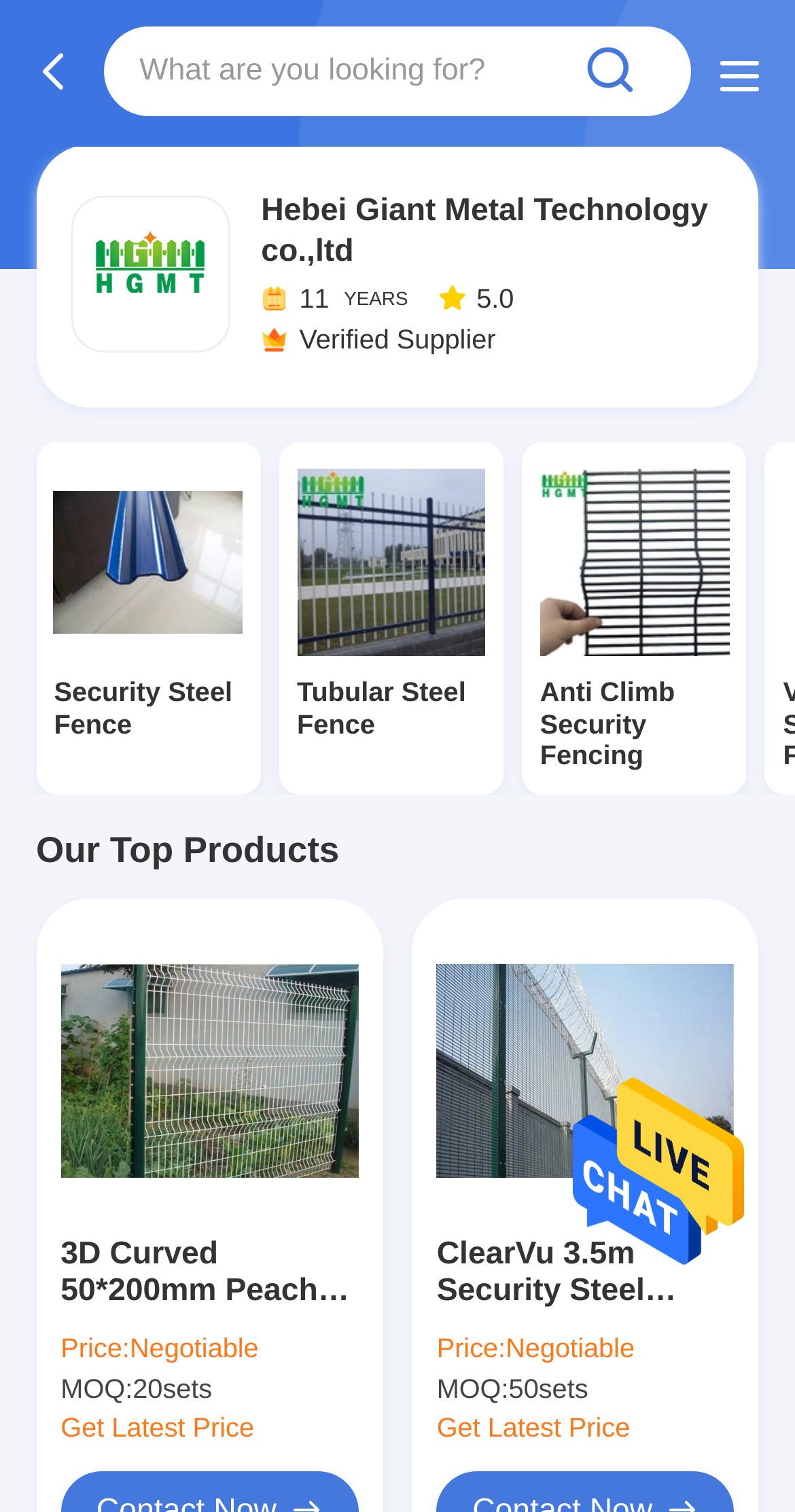Determine the bounding box coordinates for the area you should click to complete the following instruction: "Visit Hebei Giant Metal Technology co.,ltd website".

[0.093, 0.131, 0.286, 0.214]